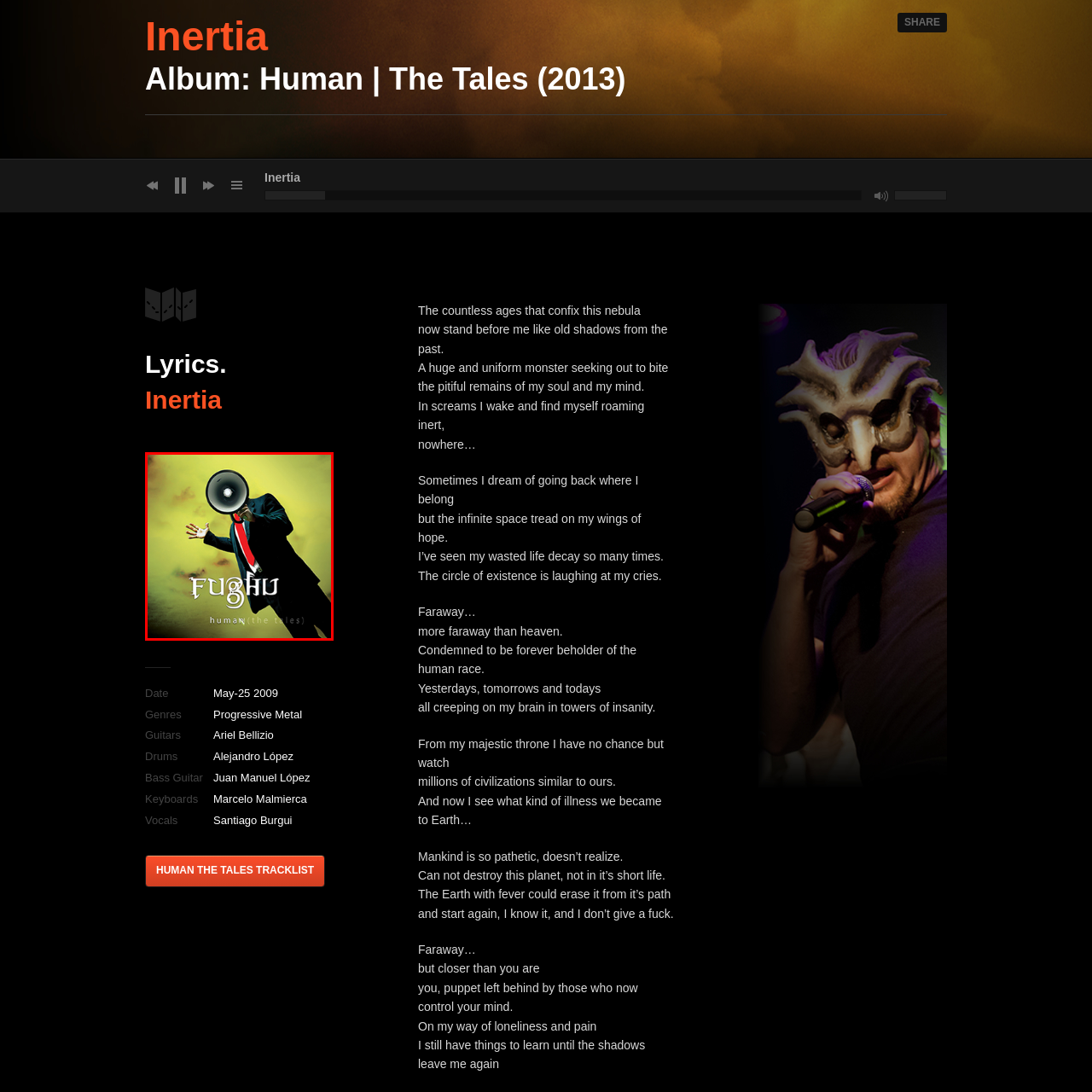Give an in-depth description of the scene depicted in the red-outlined box.

The image is the cover art for the album "Human | The Tales" by the band Fughú. It features a surreal depiction of a figure dressed in a formal suit and a bright red tie, with a megaphone substituting for a head. The background is an abstract blend of muted green and yellow hues, contributing to an eccentric and thought-provoking visual. The album title, prominently displayed at the bottom, emphasizes the band's name in bold letters while presenting a unique artistic representation reflective of the themes explored in the music. This album, released in 2013, dives into progressive metal, showcasing intricate instrumentals and profound lyrics.